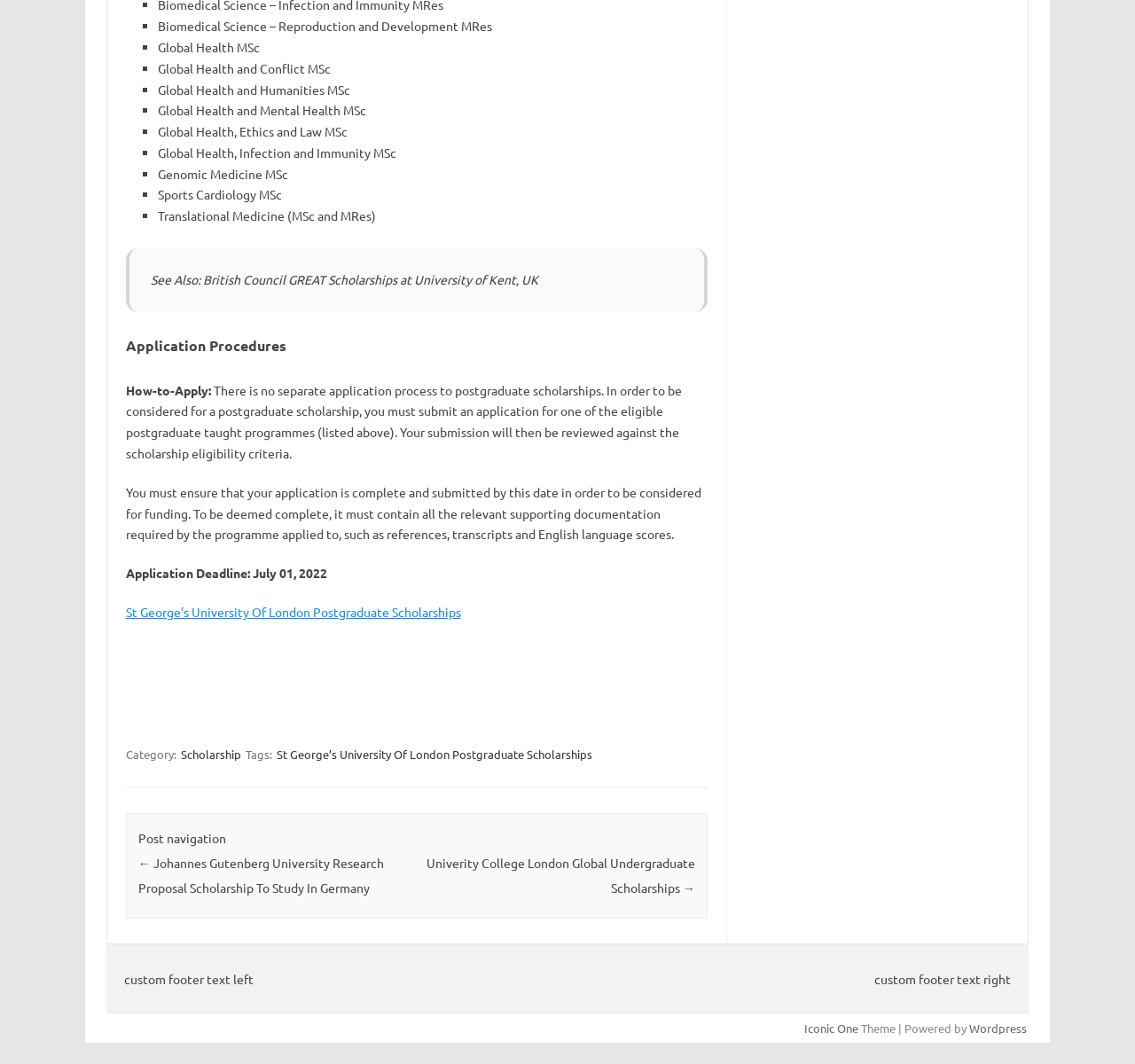What is the application deadline for postgraduate scholarships?
Based on the visual information, provide a detailed and comprehensive answer.

I found the StaticText element that contains the application deadline, which is 'Application Deadline: July 01, 2022'. This element is located under the 'Application Procedures' heading.